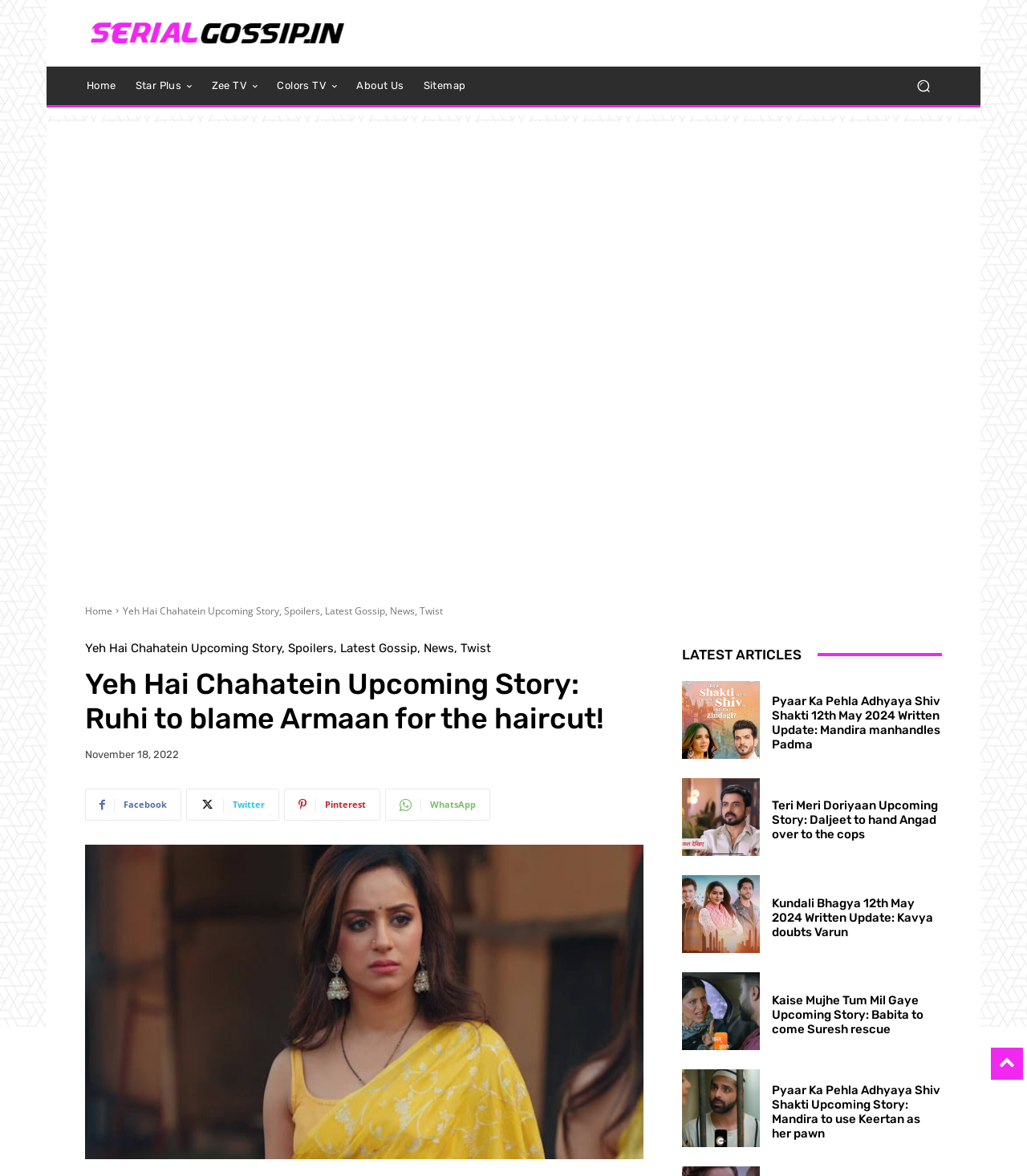Please use the details from the image to answer the following question comprehensively:
How many latest articles are listed?

I counted the number of latest articles by looking at the elements with the headings and links to the articles. There are five of them, which are all listed under the 'LATEST ARTICLES' heading.